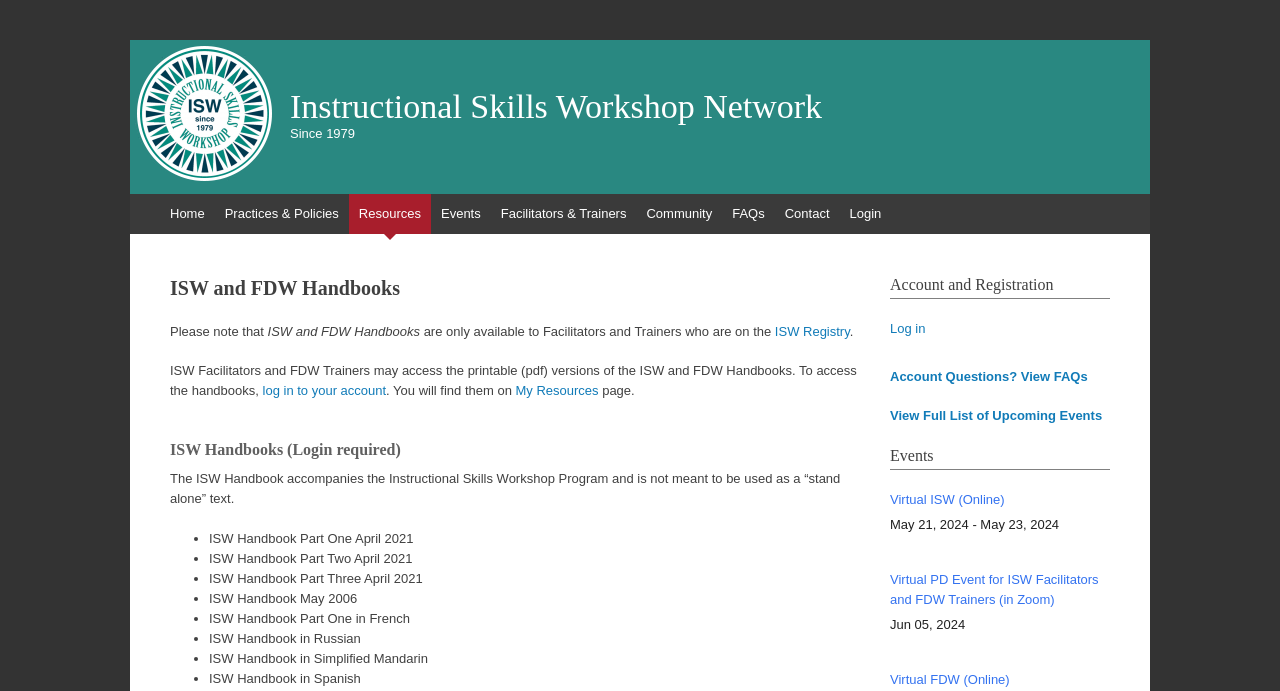Determine the bounding box coordinates for the clickable element to execute this instruction: "Read the article 'How humour can help you heal your body and stay healthy'". Provide the coordinates as four float numbers between 0 and 1, i.e., [left, top, right, bottom].

None